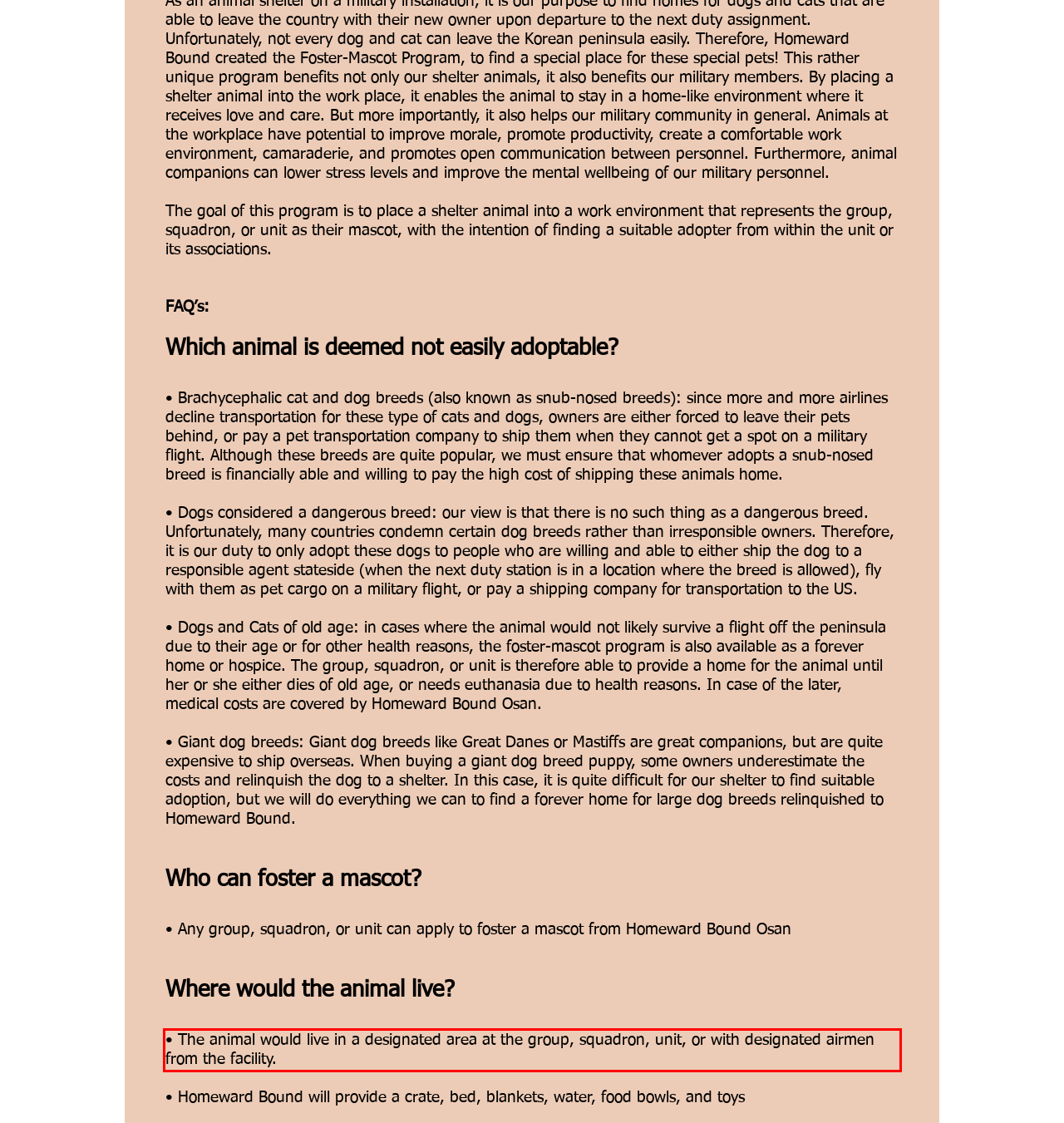You have a screenshot with a red rectangle around a UI element. Recognize and extract the text within this red bounding box using OCR.

• The animal would live in a designated area at the group, squadron, unit, or with designated airmen from the facility.